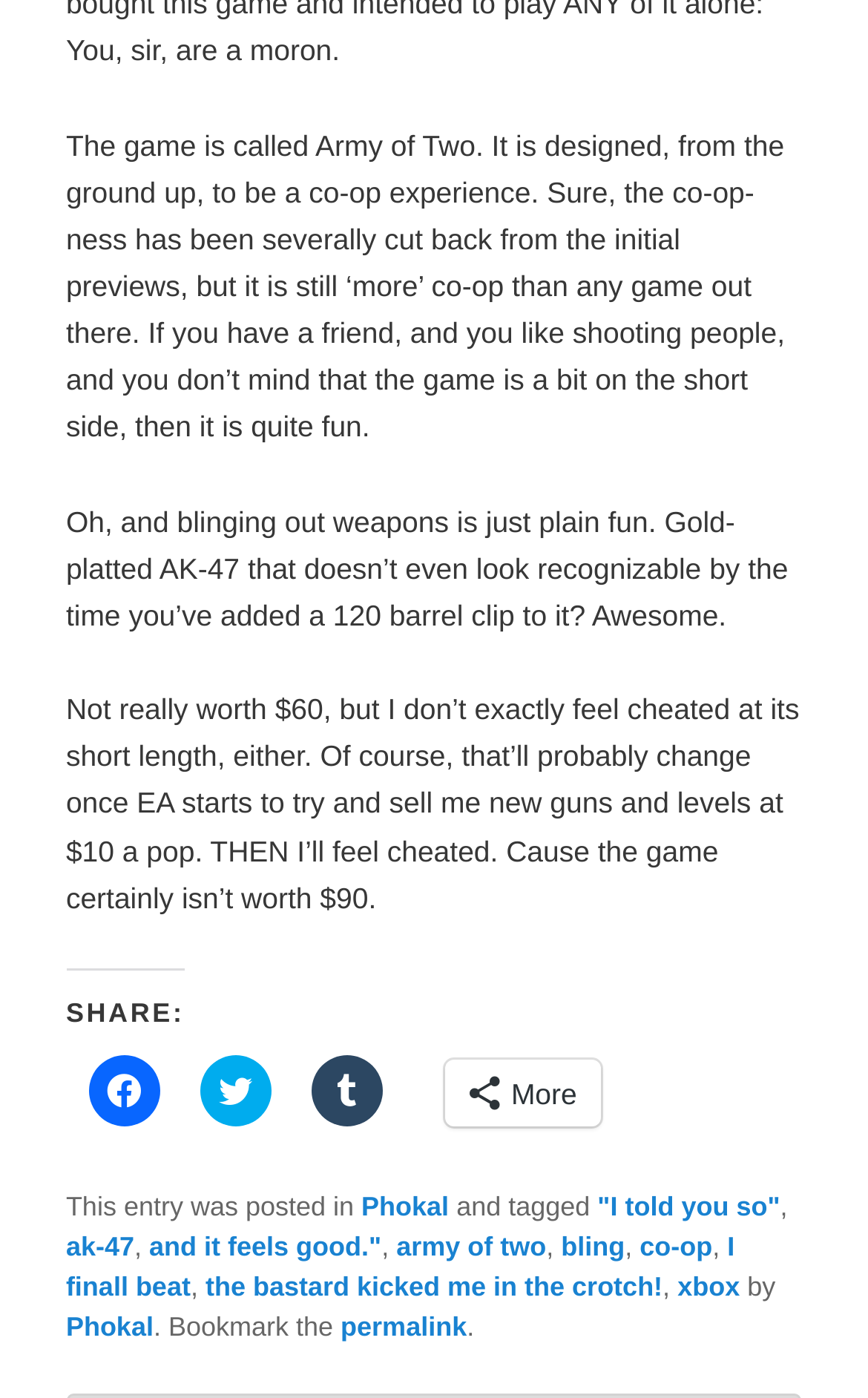What is the author's opinion about the game's length?
Your answer should be a single word or phrase derived from the screenshot.

It's a bit short